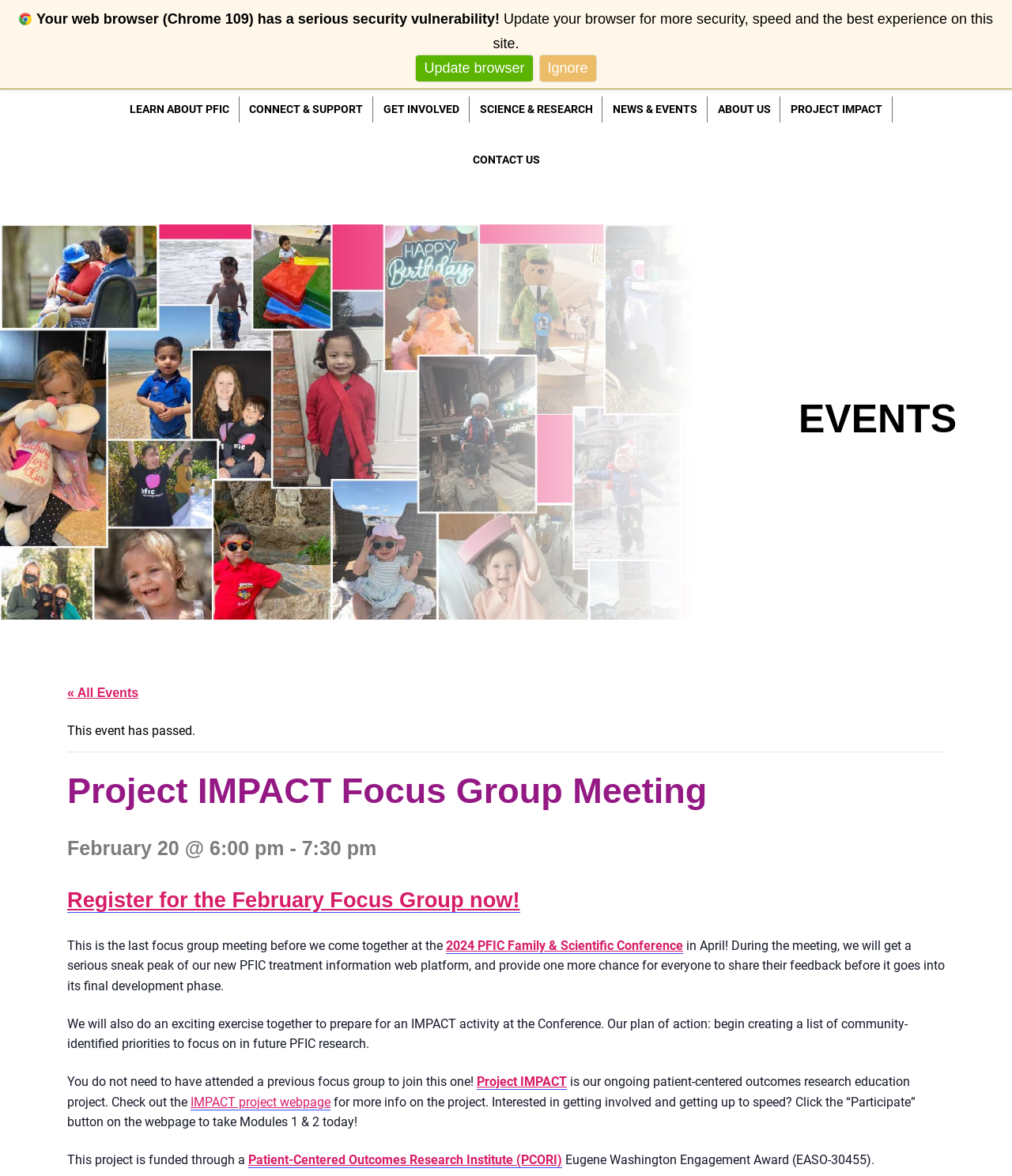What is the purpose of the 'Participate' button?
Provide a detailed answer to the question using information from the image.

According to the webpage, interested individuals can click the 'Participate' button on the IMPACT project webpage to take Modules 1 & 2 and get involved in the project.